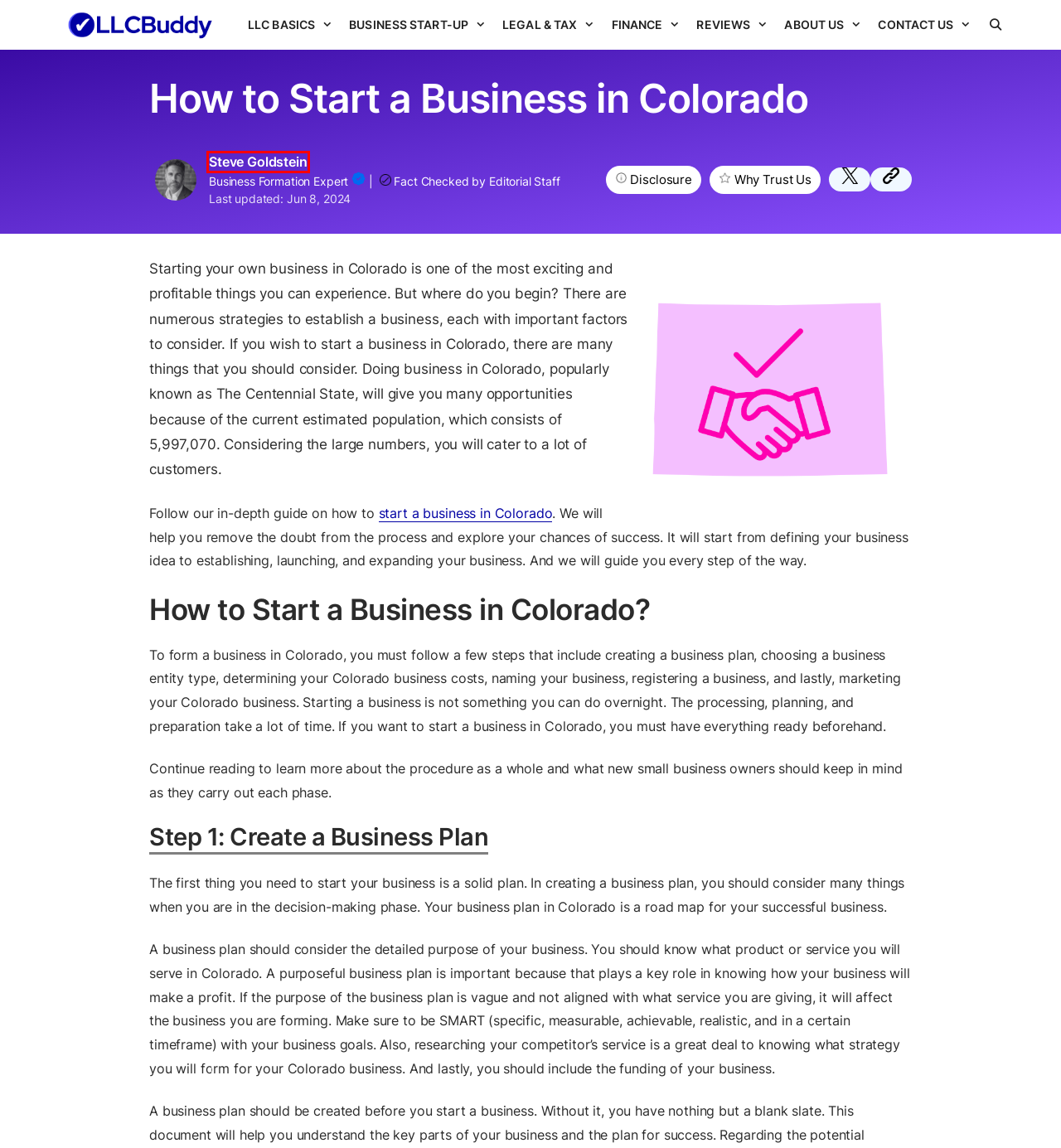You have a screenshot of a webpage with a red rectangle bounding box. Identify the best webpage description that corresponds to the new webpage after clicking the element within the red bounding box. Here are the candidates:
A. Steve Goldstein, Author at LLCBuddy
B. EIN Meaning – What Is Employer Identification Number?
C. Review Archives | LLCBuddy
D. About Us
E. How to Start a Business in Oregon
F. How to Start a Business in Alabama
G. Contact Us | LLCBuddy
H. LLCBuddy™ - Your Business Formation & Management Partner

A